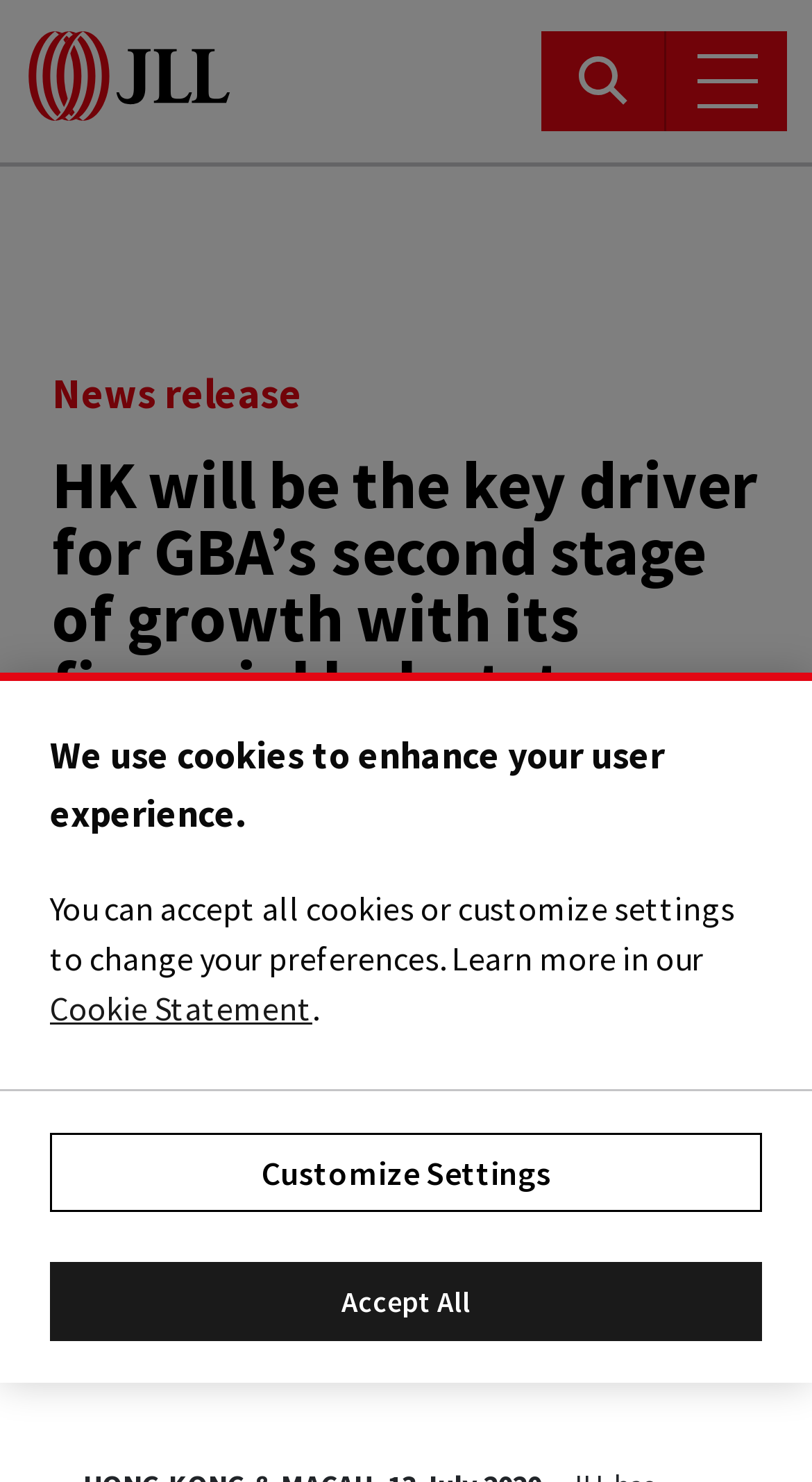Craft a detailed narrative of the webpage's structure and content.

The webpage appears to be a news article or blog post from JLL, a real estate company. At the top, there is a header section with a logo and several buttons, including a search button, a language selection button, and a series of buttons for navigating to different sections of the website, such as "Your needs", "Industries", "Trends & Insights", and "Properties". 

Below the header section, there is a main content area with a heading that reads "HK will be the key driver for GBA’s second stage of growth with its financial hub status". This heading is followed by a subheading that summarizes the article, stating that "GBA’s innovation and new development of infrastructure will generate new real estate investment opportunities". The article also includes a publication date, "July 13, 2020".

On the right side of the main content area, there are several links to related articles or resources, including "Careers and job opportunities in real estate", "Latest Real Estate Market News, Opinions & Analysis", and "JLL Employees | Find JLL Staff". There is also a "People finder" feature.

At the bottom of the page, there is a cookie banner that alerts users to the website's use of cookies and provides options for customizing cookie settings or accepting all cookies.

There are several images on the page, including logos, icons, and possibly a photo or graphic related to the article's content. However, the exact nature of these images is not clear from the accessibility tree.